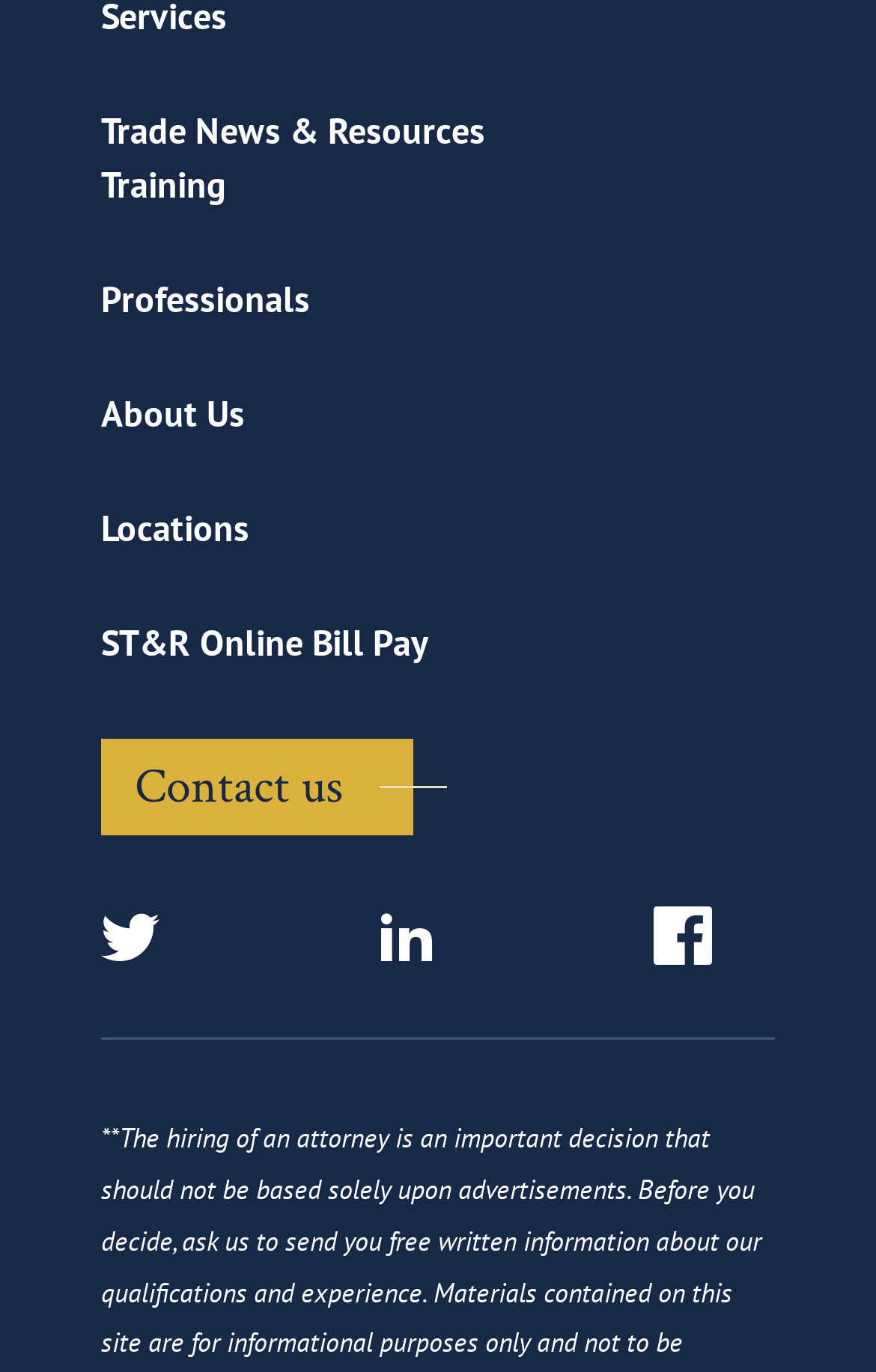Is there a separator element on the page?
Based on the screenshot, respond with a single word or phrase.

Yes